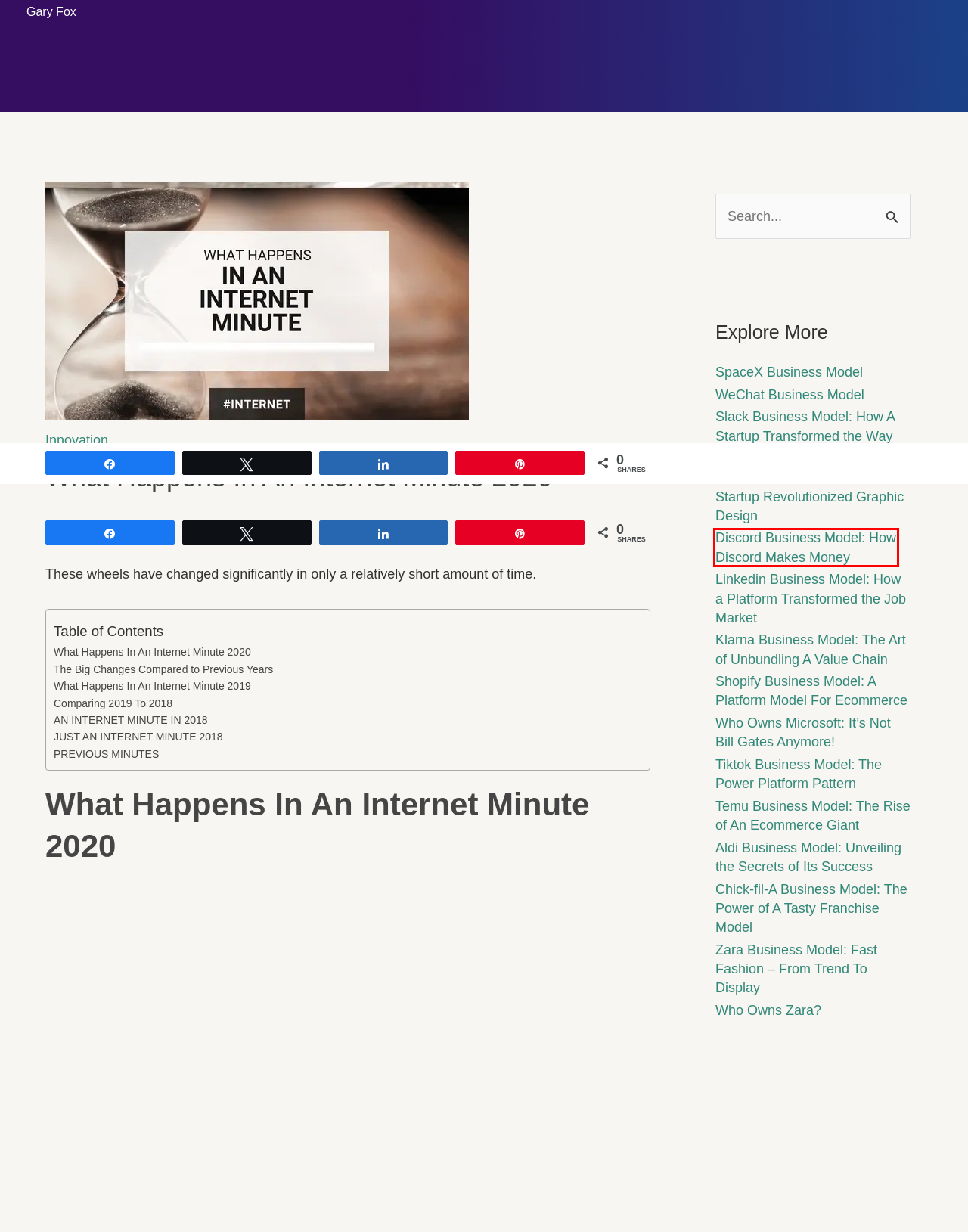Examine the screenshot of a webpage with a red bounding box around a specific UI element. Identify which webpage description best matches the new webpage that appears after clicking the element in the red bounding box. Here are the candidates:
A. Who Owns Zara?
B. Chick-fil-A Business Model: A Tasty Subscription Pattern
C. Shopify Business Model: A Platform Model For Ecommerce
D. Who Owns Microsoft: It's Not Bill Gates Anymore!
E. Discord Business Model: How Discord Makes Money
F. Zara Business Model: Fast Fashion - From Trend To Display
G. Aldi Business Model: Unveiling The Secrets Of Its Success
H. Temu Business Model: The Rise Of An Ecommerce Giant

E